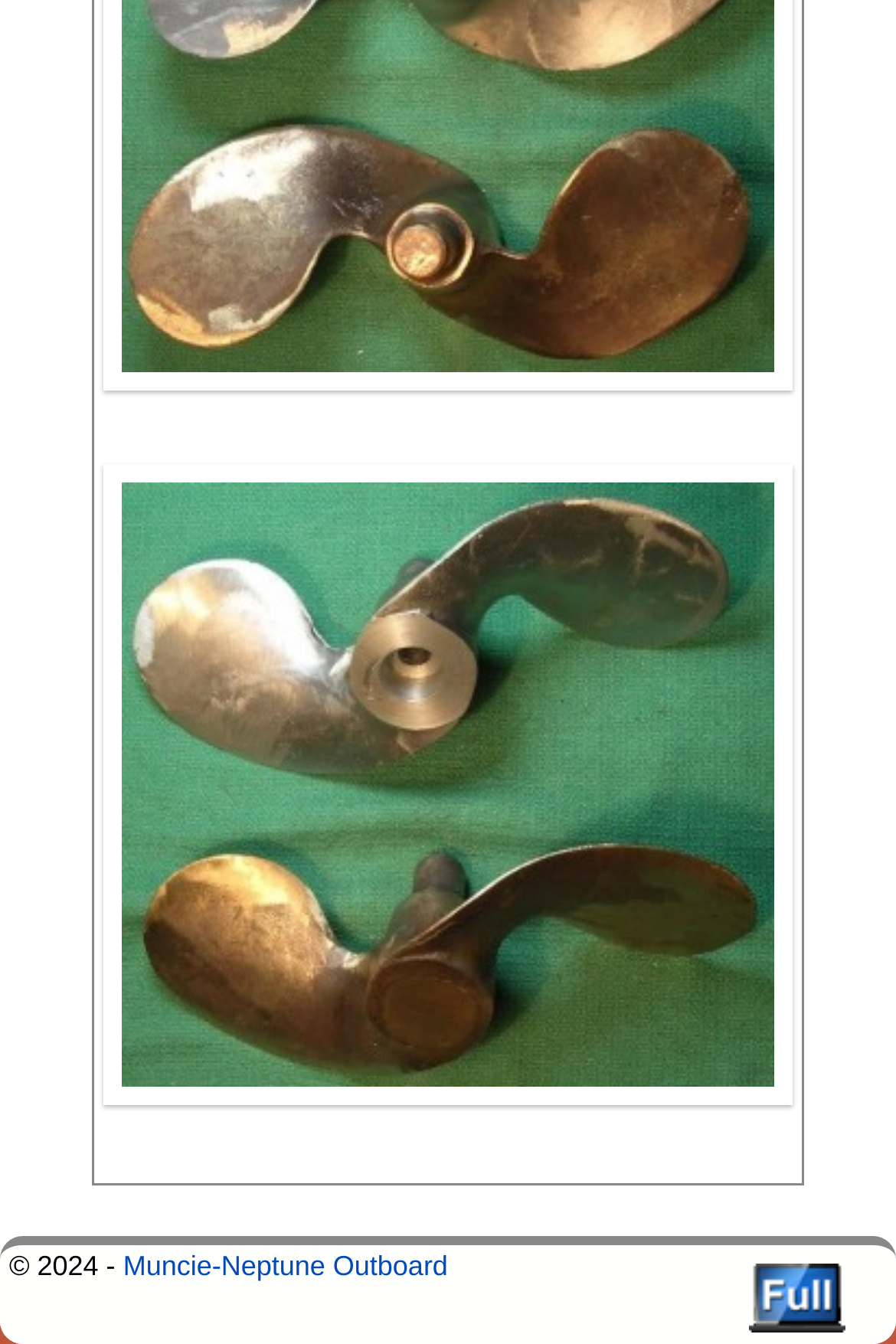What is the company name in the footer?
Using the image, respond with a single word or phrase.

Muncie-Neptune Outboard